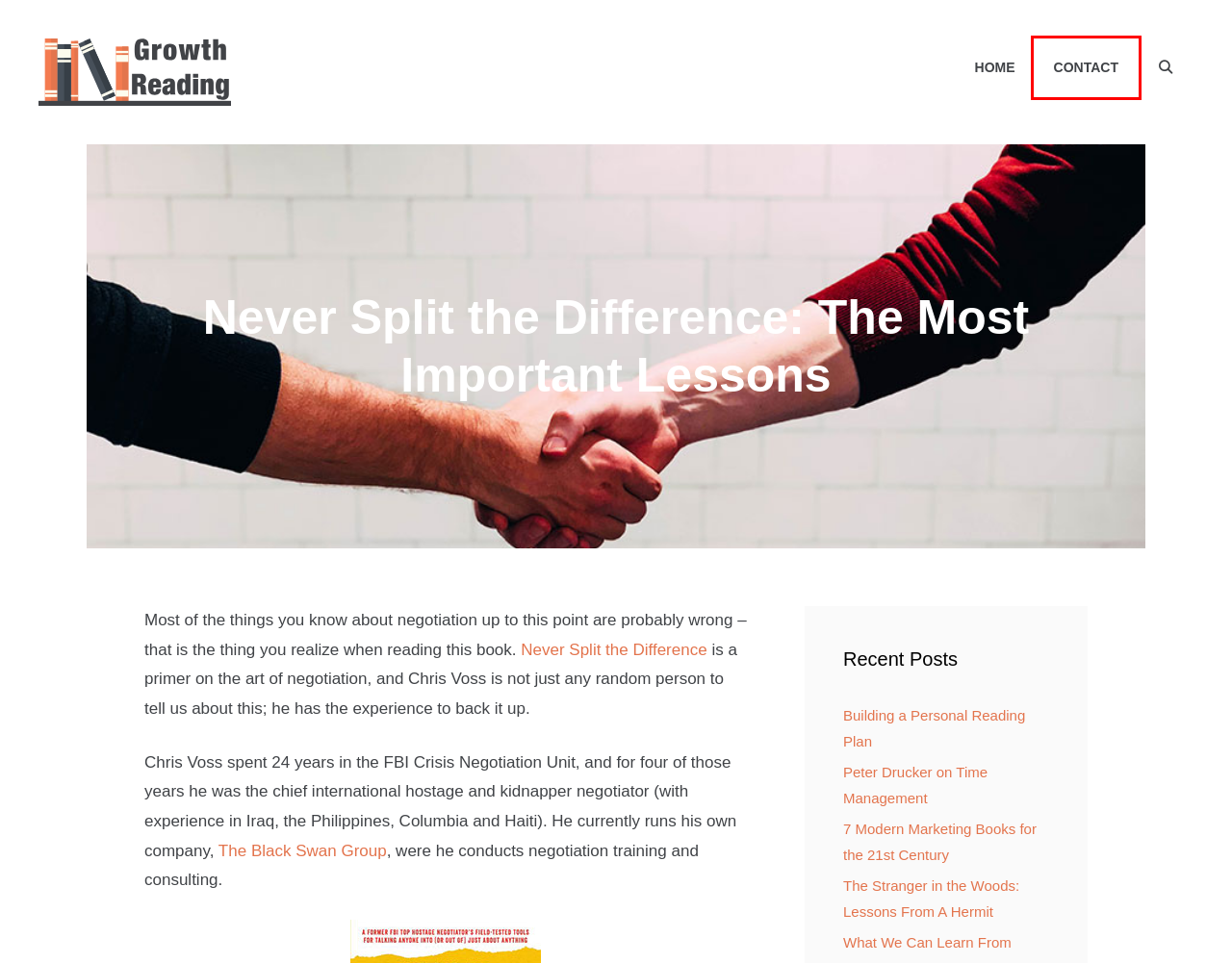Examine the screenshot of a webpage with a red rectangle bounding box. Select the most accurate webpage description that matches the new webpage after clicking the element within the bounding box. Here are the candidates:
A. What We Can Learn From Eisenhower’s Leadership Style – Growth Reading
B. The Stranger in the Woods: Lessons From A Hermit – Growth Reading
C. Negotiation Training and Live Events | The Black Swan Group
D. Peter Drucker on Time Management – Growth Reading
E. Building a Personal Reading Plan – Growth Reading
F. Contact – Growth Reading
G. 7 Modern Marketing Books for the 21st Century – Growth Reading
H. Amazon.com

F